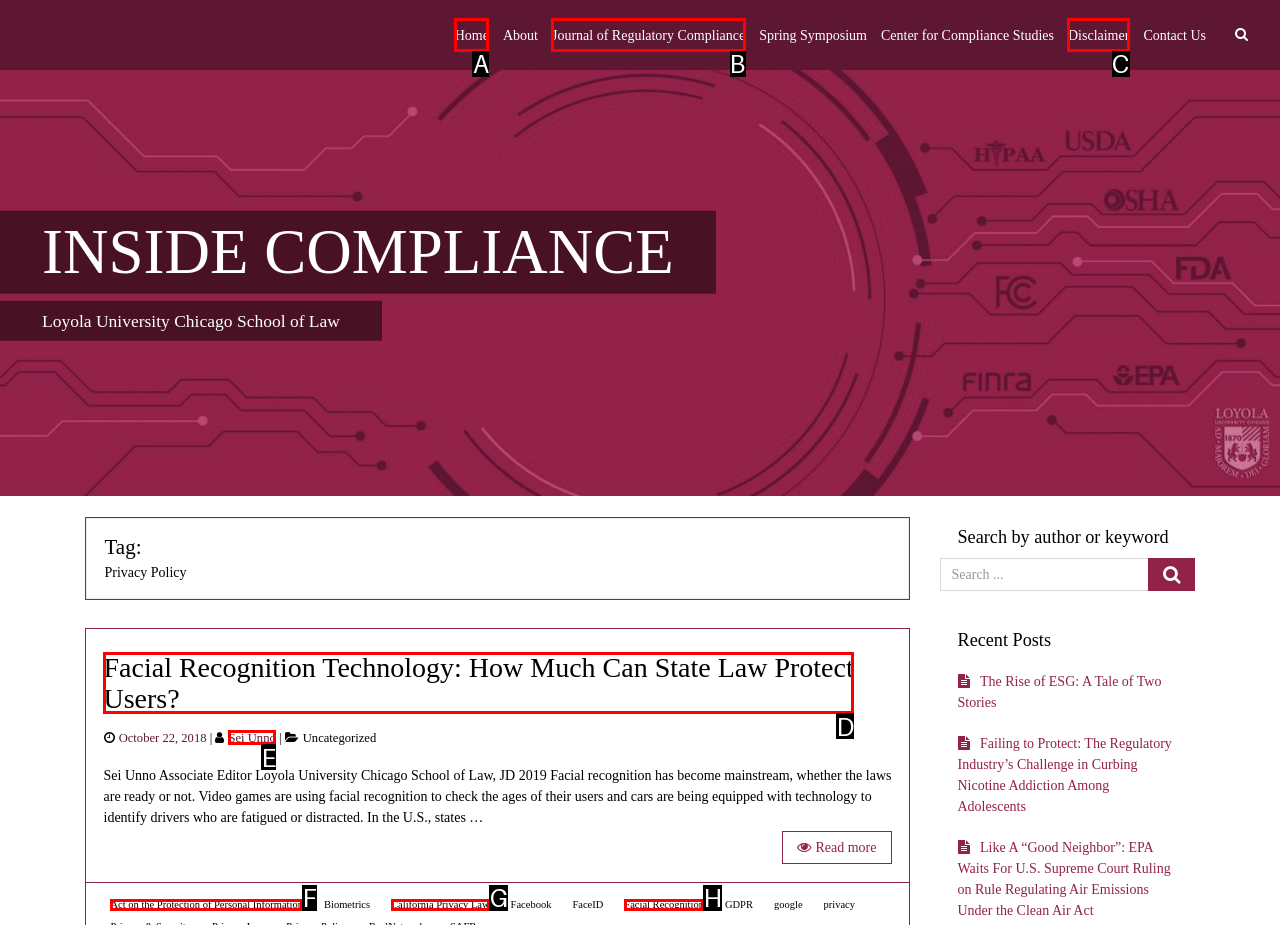From the given choices, identify the element that matches: Sei Unno
Answer with the letter of the selected option.

E